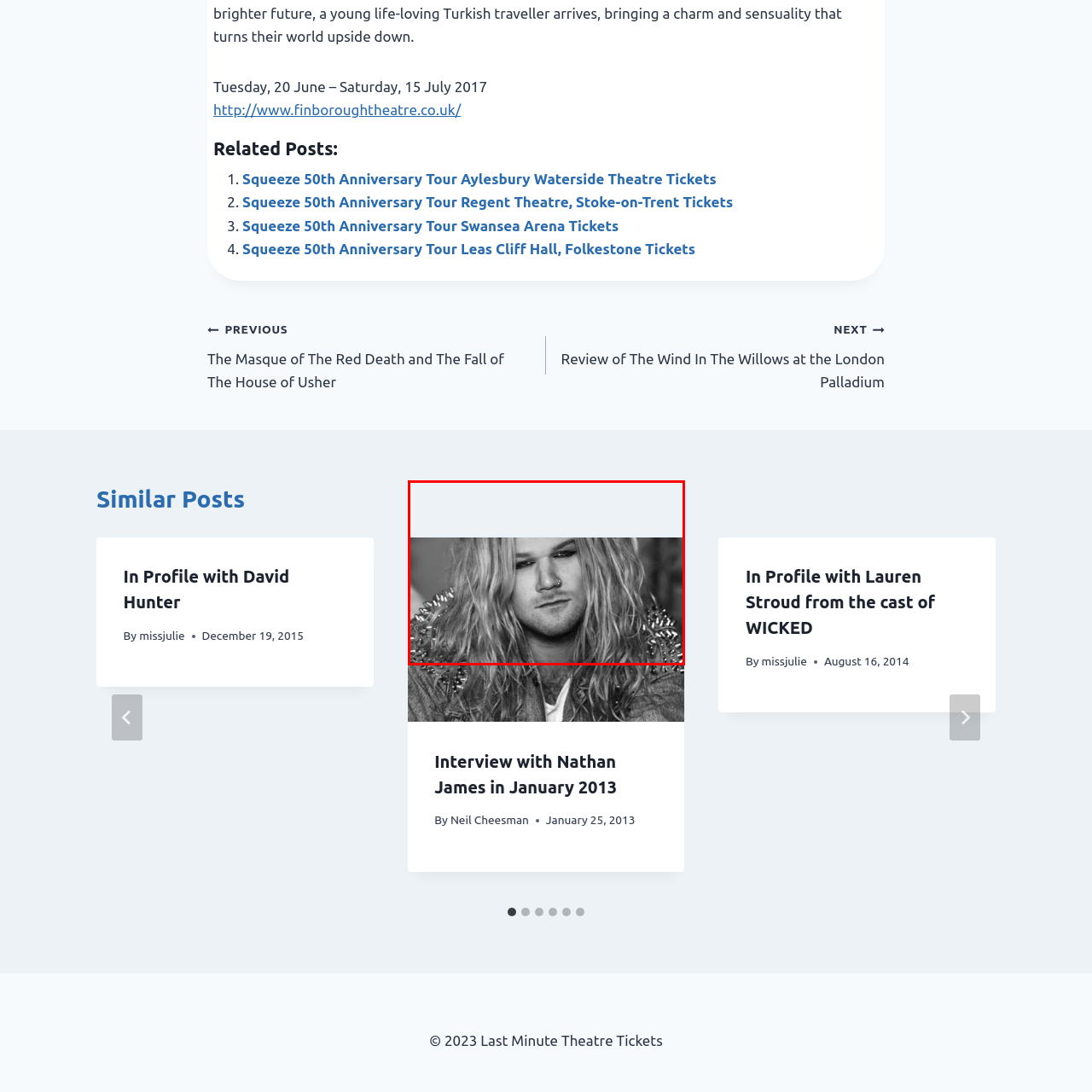Describe all the elements and activities occurring in the red-outlined area of the image extensively.

The image features a close-up portrait of a young man with long, wavy hair cascading around his shoulders. He has a distinctive style, accentuated by dark eyeliner and a nose ring, which adds an edgy aesthetic to his appearance. His expression is confident yet introspective, possibly hinting at a deeper story behind the image. The overall monochromatic tone of the photograph enhances its dramatic effect, contributing to an artistic ambiance. This image is associated with an interview article titled "Interview with Nathan James in January 2013," suggesting a connection to music or performance, adding to the intriguing nature of his appearance.